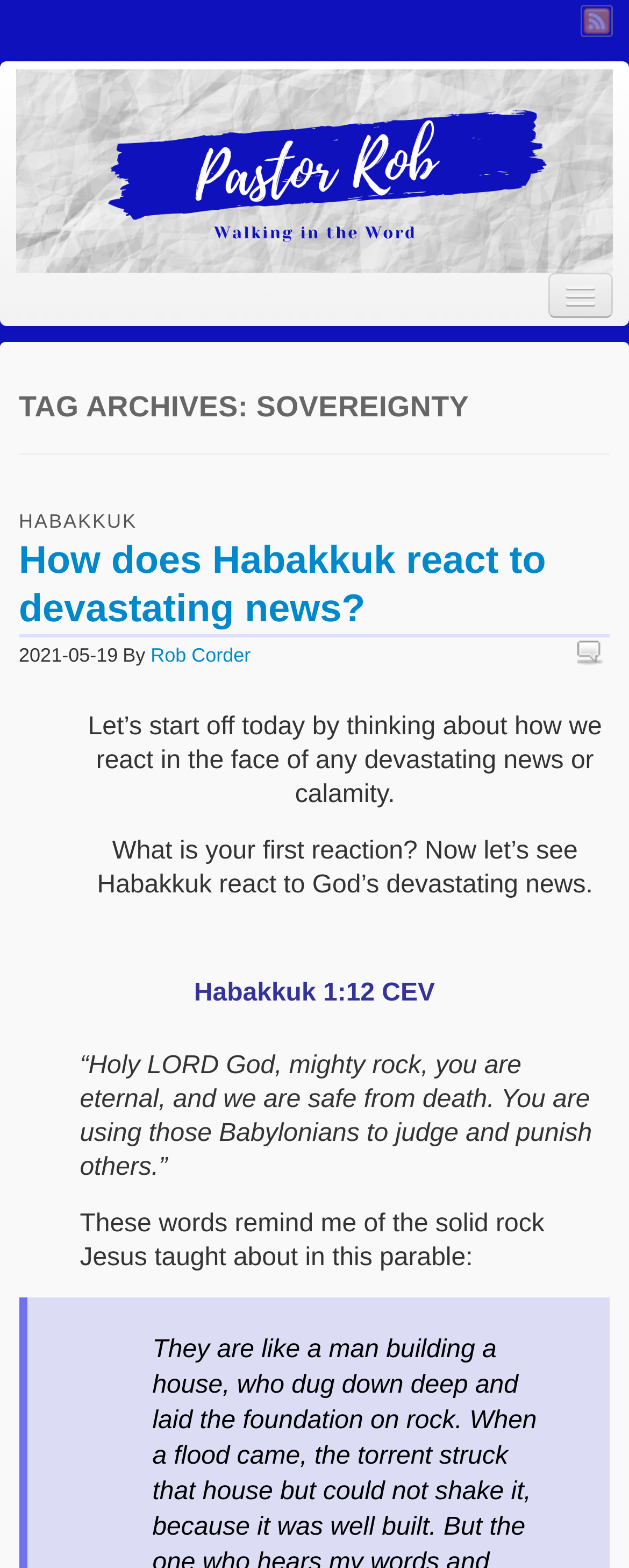Identify the bounding box coordinates necessary to click and complete the given instruction: "Visit the 'Home' page".

[0.026, 0.203, 0.974, 0.245]